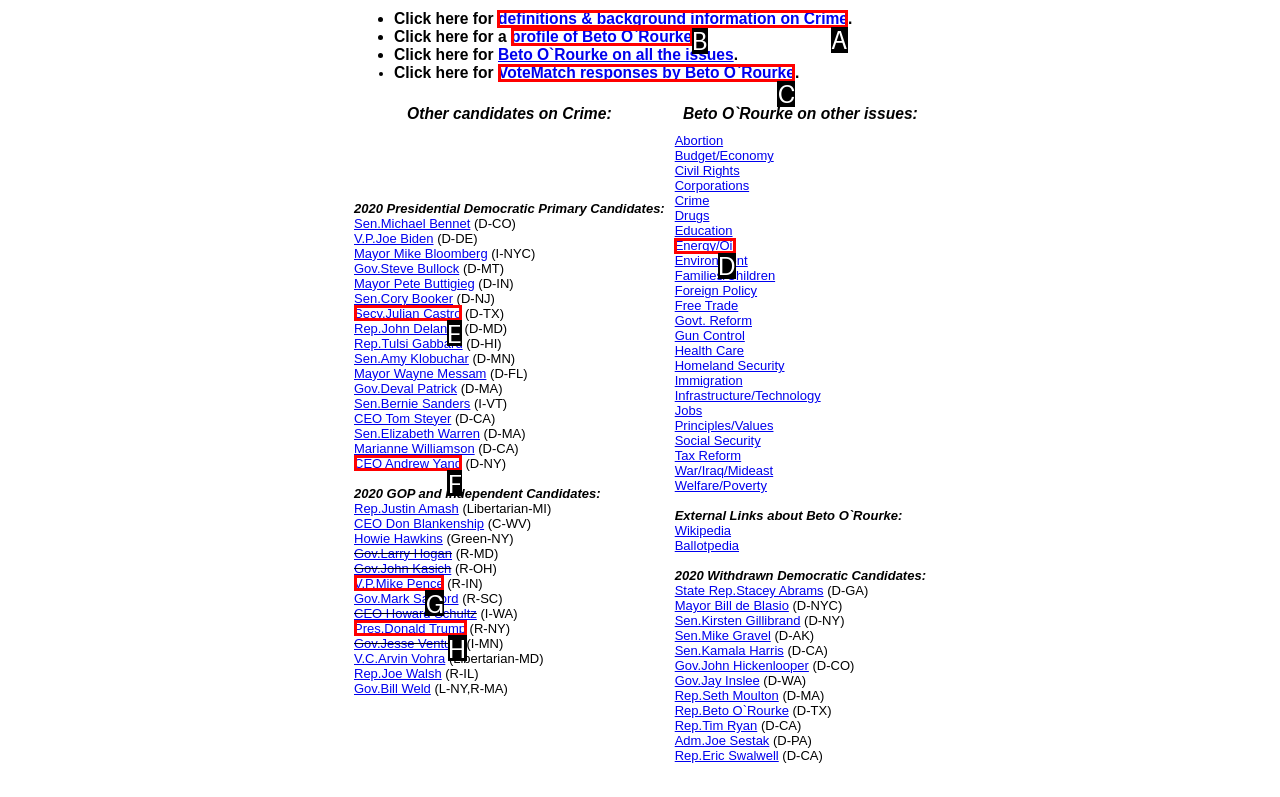Identify the letter of the correct UI element to fulfill the task: Read 'RECENT ARTICLES' from the given options in the screenshot.

None